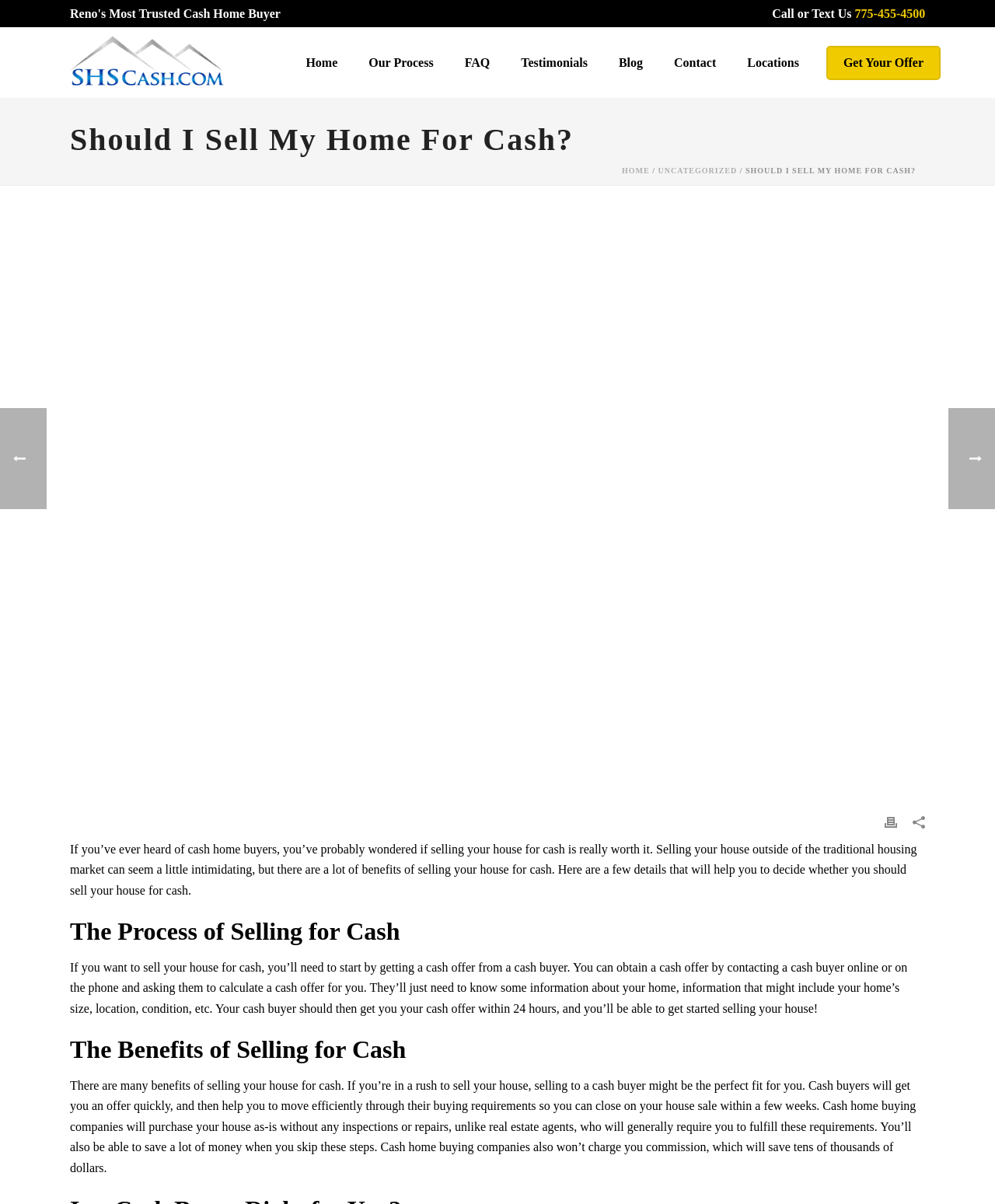What is the principal heading displayed on the webpage?

Should I Sell My Home For Cash?